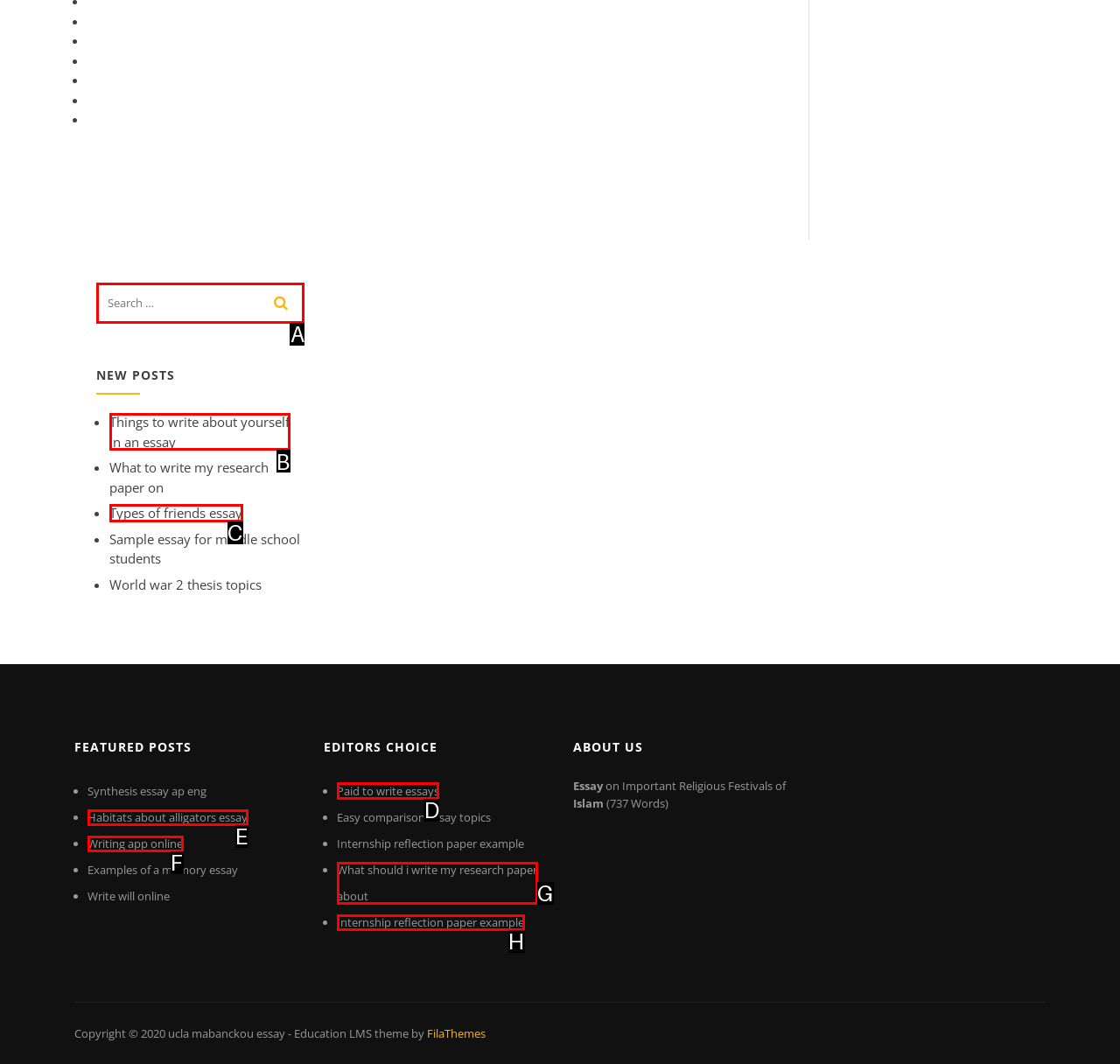Determine which HTML element should be clicked for this task: Learn about the editors choice on paid to write essays
Provide the option's letter from the available choices.

D